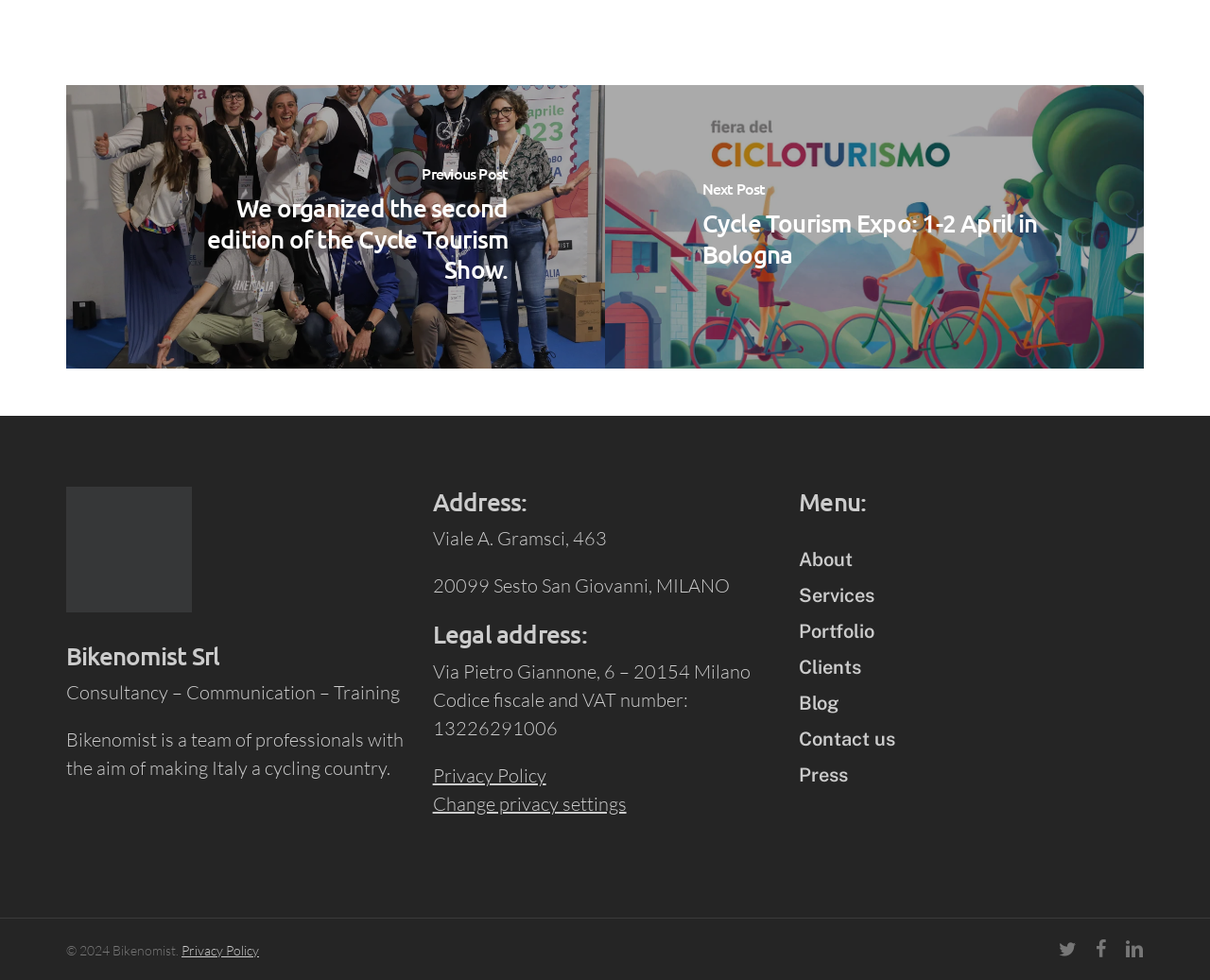Using the element description: "Press", determine the bounding box coordinates for the specified UI element. The coordinates should be four float numbers between 0 and 1, [left, top, right, bottom].

[0.66, 0.78, 0.701, 0.803]